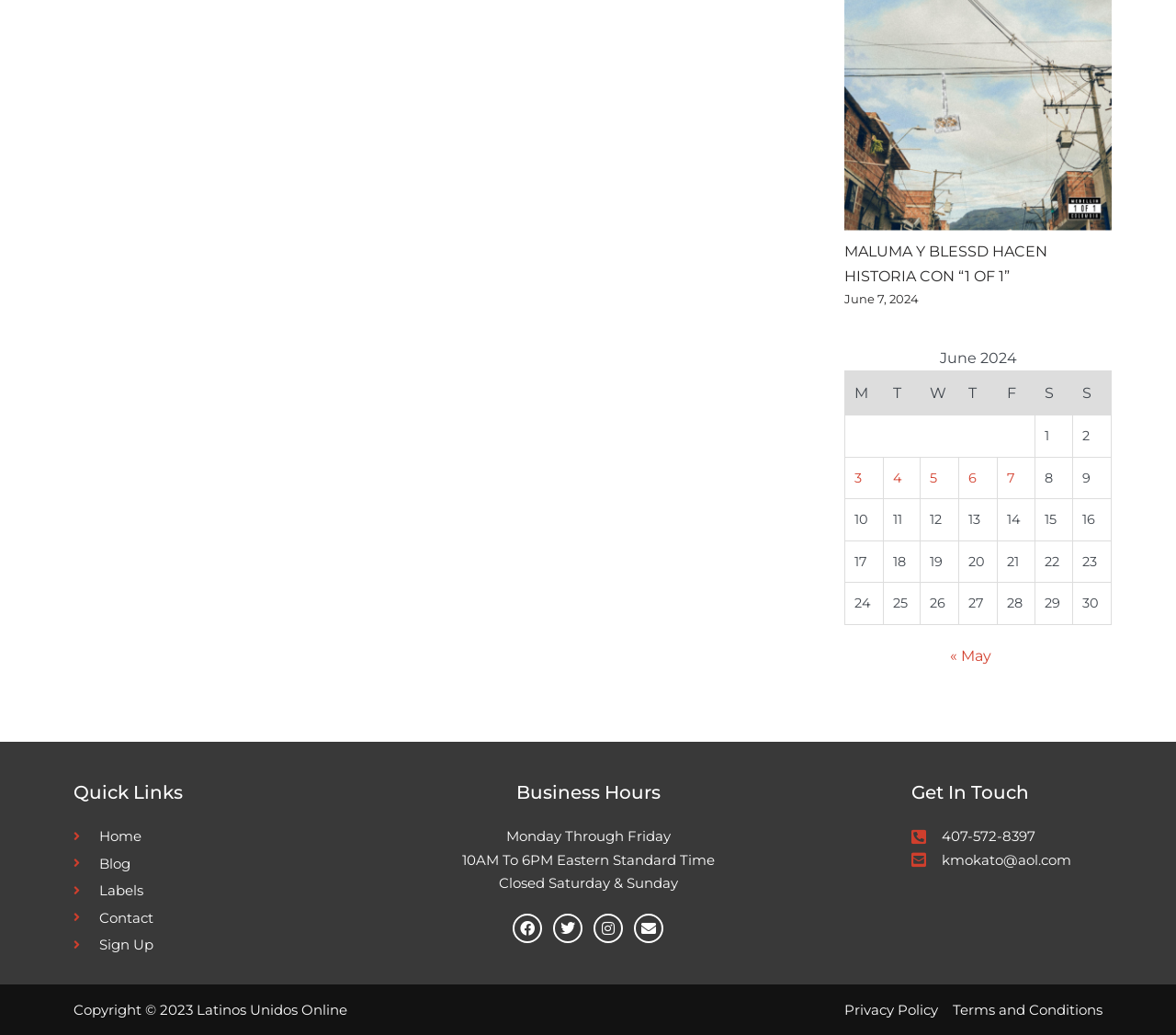What is the copyright year?
Please provide a comprehensive answer based on the information in the image.

The copyright year can be found at the bottom of the webpage. The year is mentioned as 'Copyright © 2023 Latinos Unidos Online'.